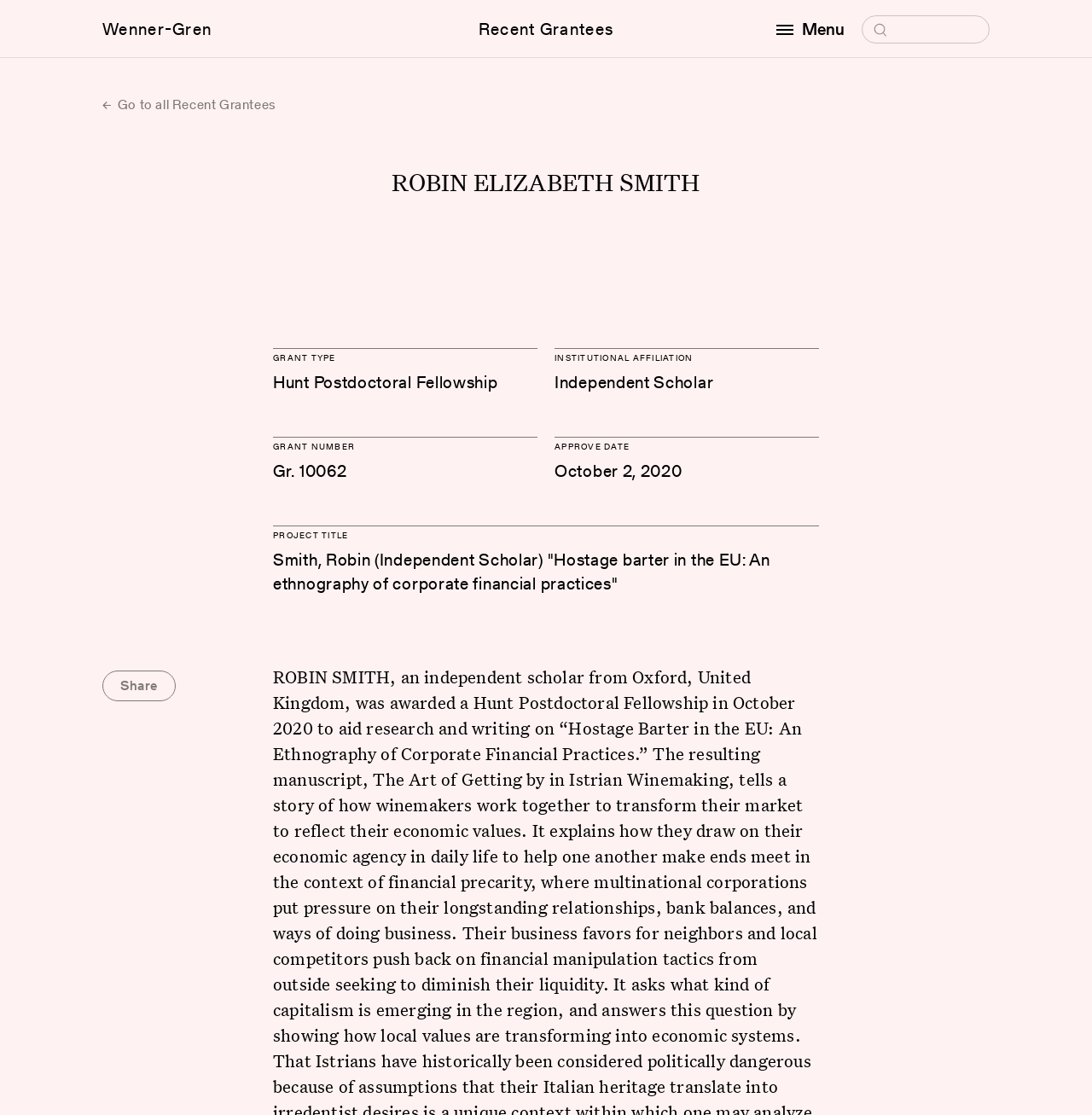Please identify the webpage's heading and generate its text content.

ROBIN ELIZABETH SMITH